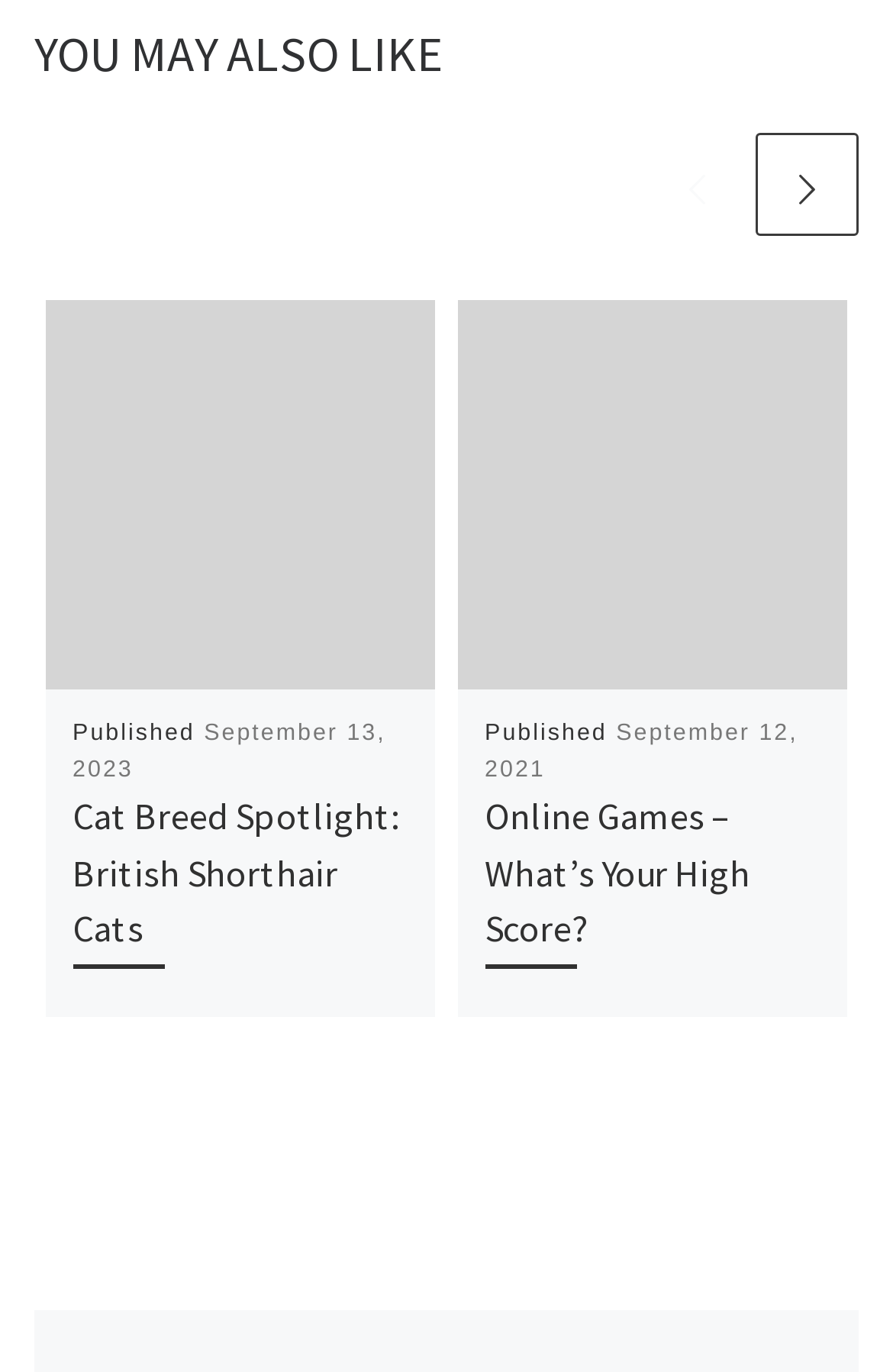Using a single word or phrase, answer the following question: 
What is the position of the 'YOU MAY ALSO LIKE' heading?

Top